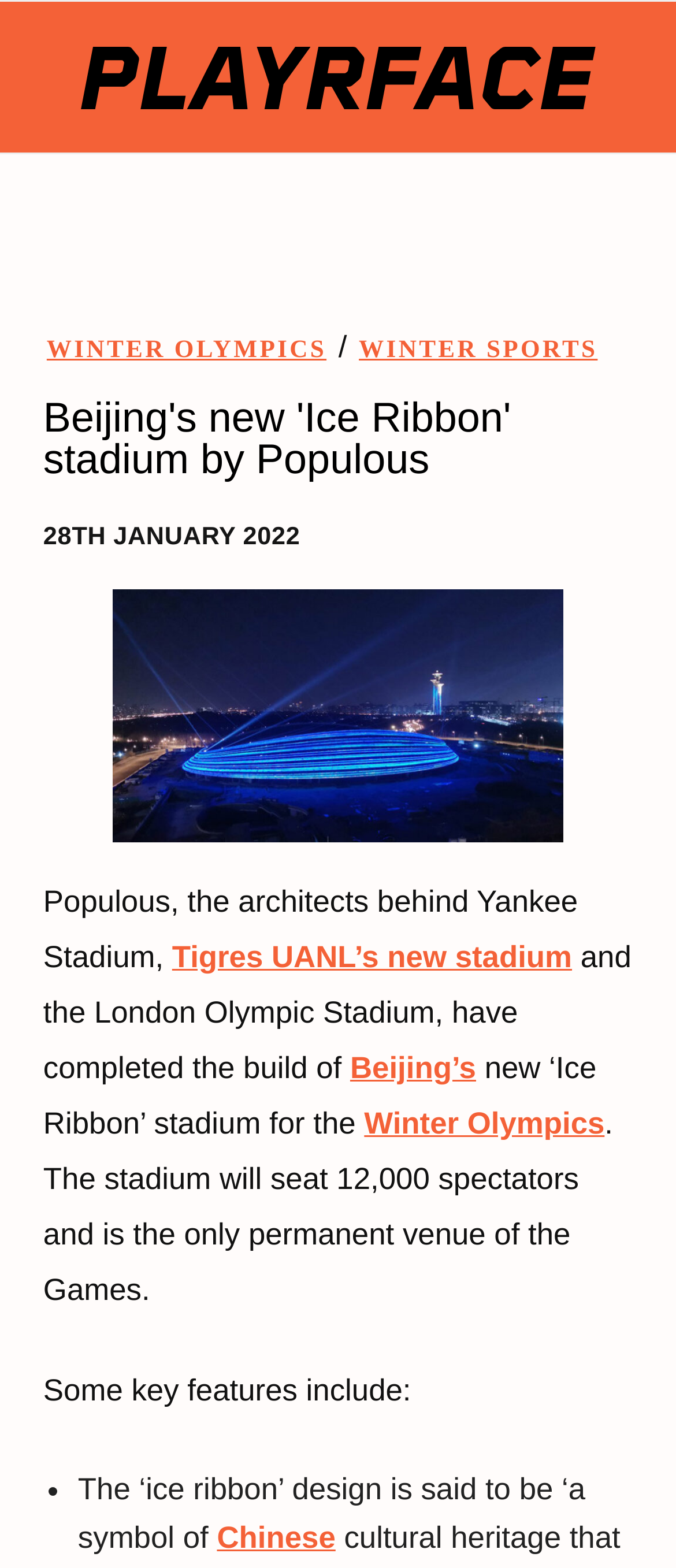Respond to the question with just a single word or phrase: 
What is the name of the stadium?

Ice Ribbon